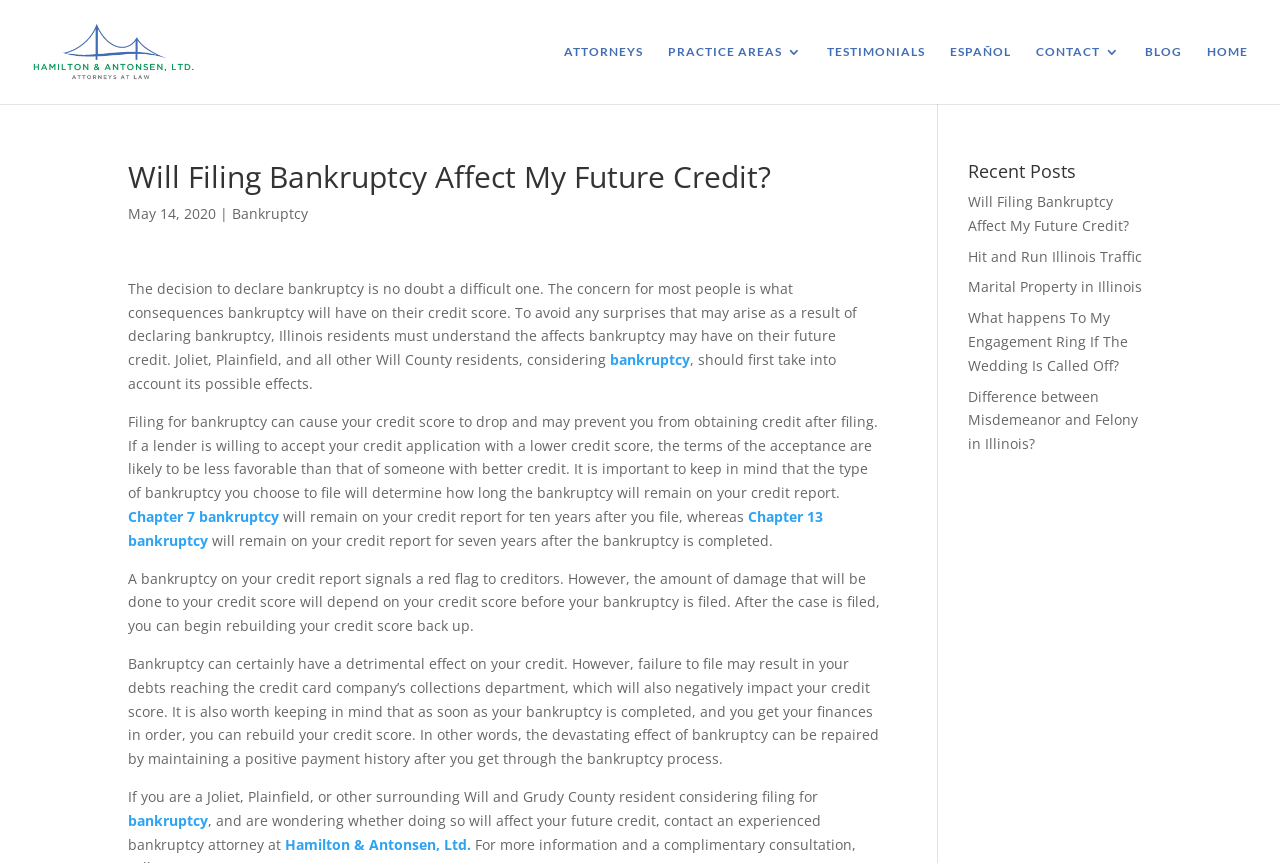Locate the UI element described by SUPPORT and provide its bounding box coordinates. Use the format (top-left x, top-left y, bottom-right x, bottom-right y) with all values as floating point numbers between 0 and 1.

None